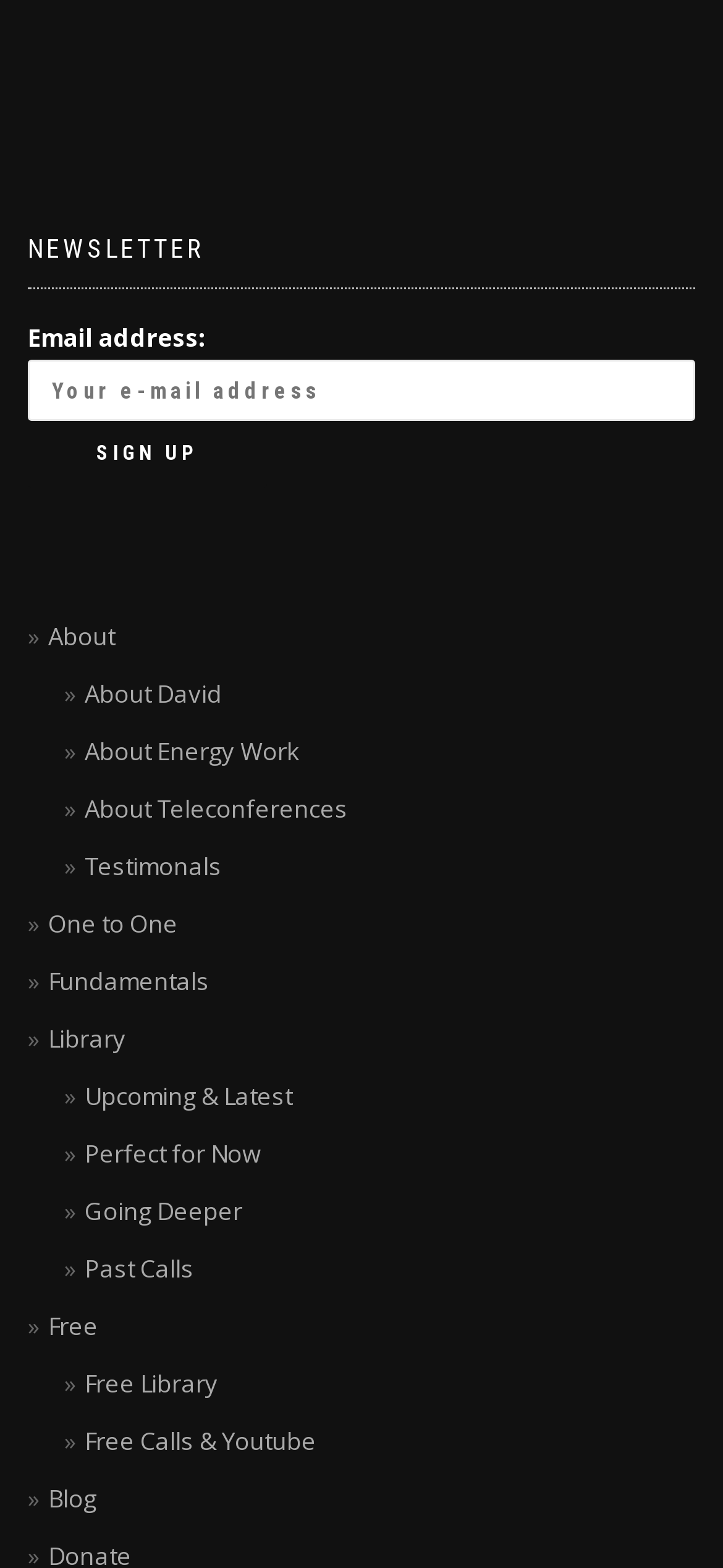How many links are there under 'About'?
Kindly offer a detailed explanation using the data available in the image.

There are three links under 'About', which are 'About David', 'About Energy Work', and 'About Teleconferences'.